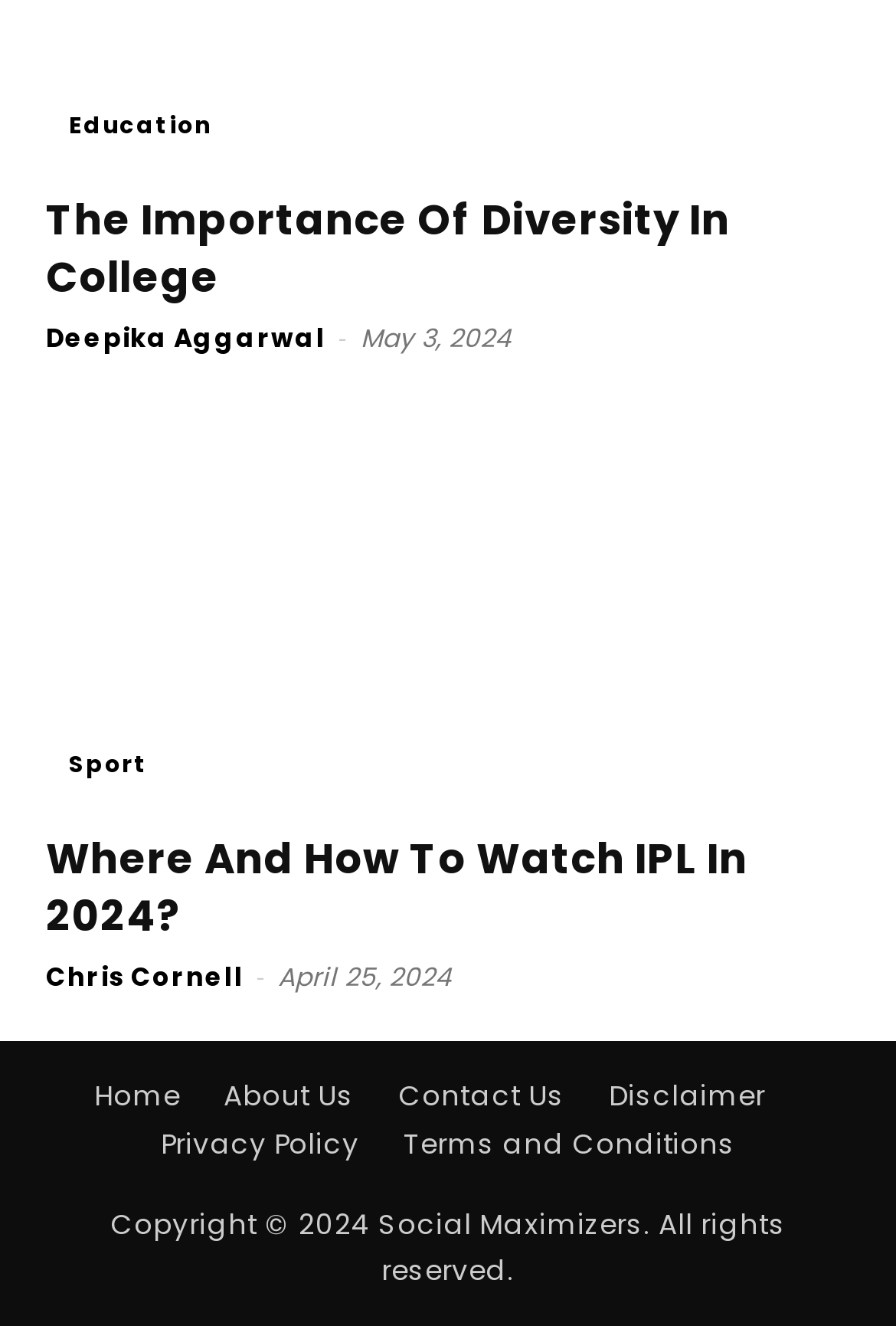What is the date of the article 'Where And How To Watch IPL In 2024?'?
Please answer using one word or phrase, based on the screenshot.

May 3, 2024